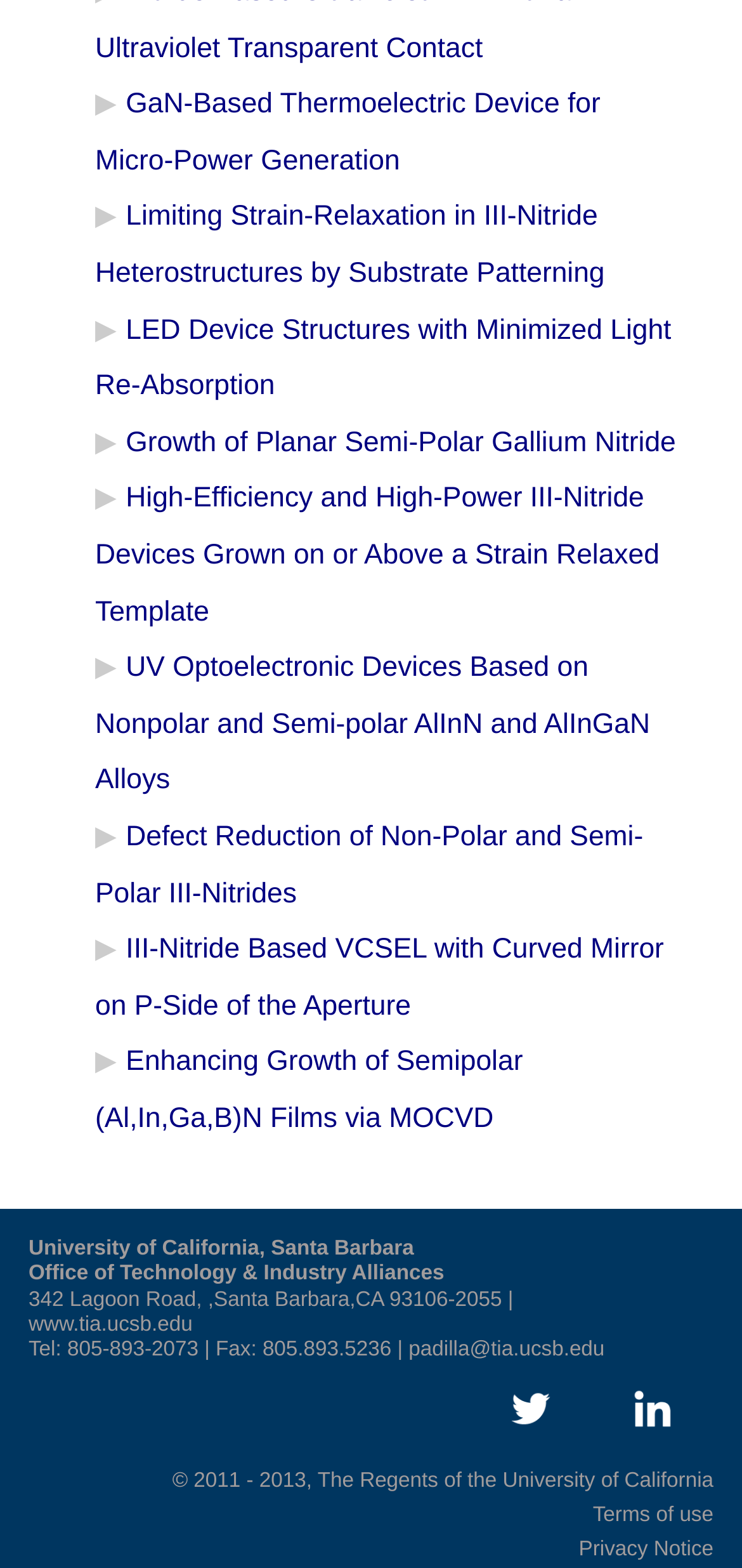What is the name of the university?
Please provide a single word or phrase as your answer based on the image.

University of California, Santa Barbara